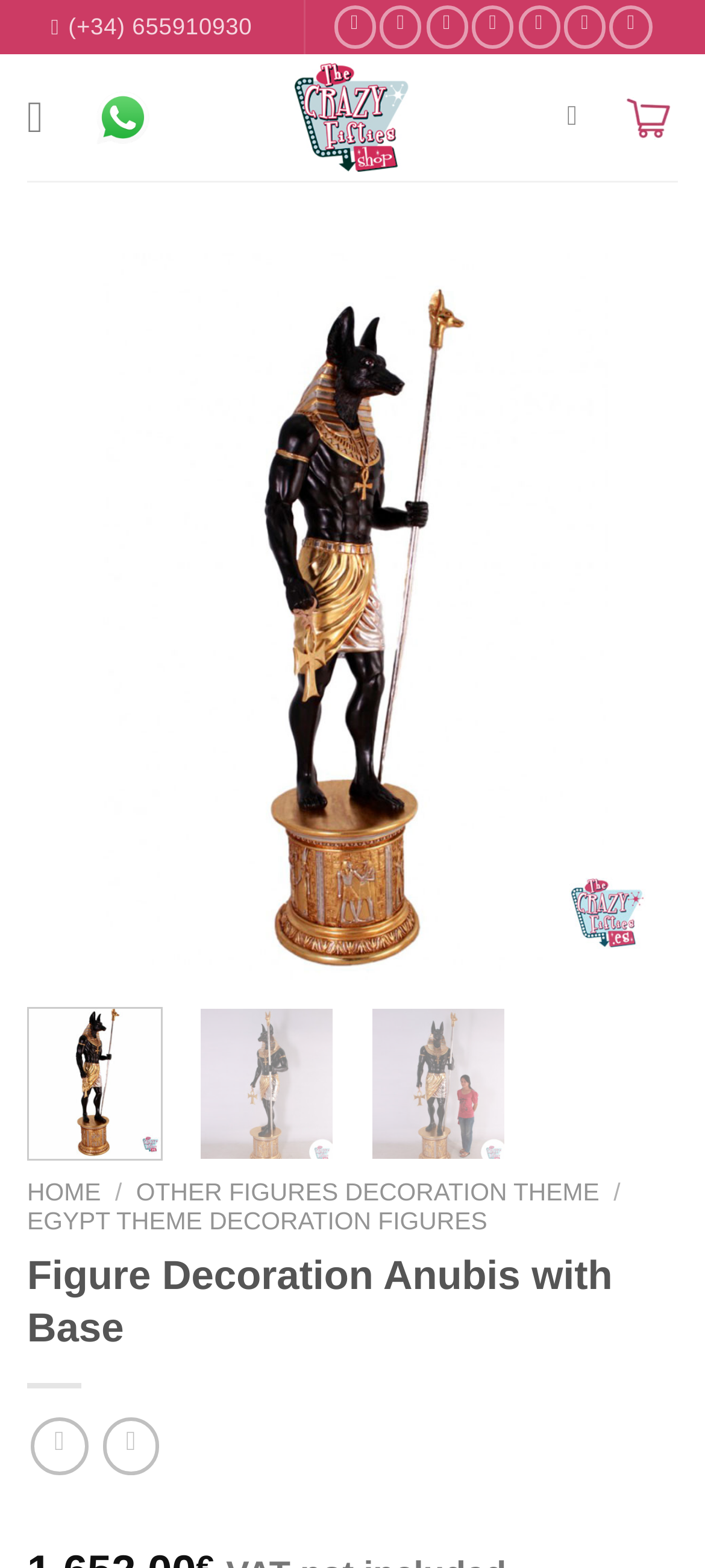Identify the text that serves as the heading for the webpage and generate it.

Figure Decoration Anubis with Base